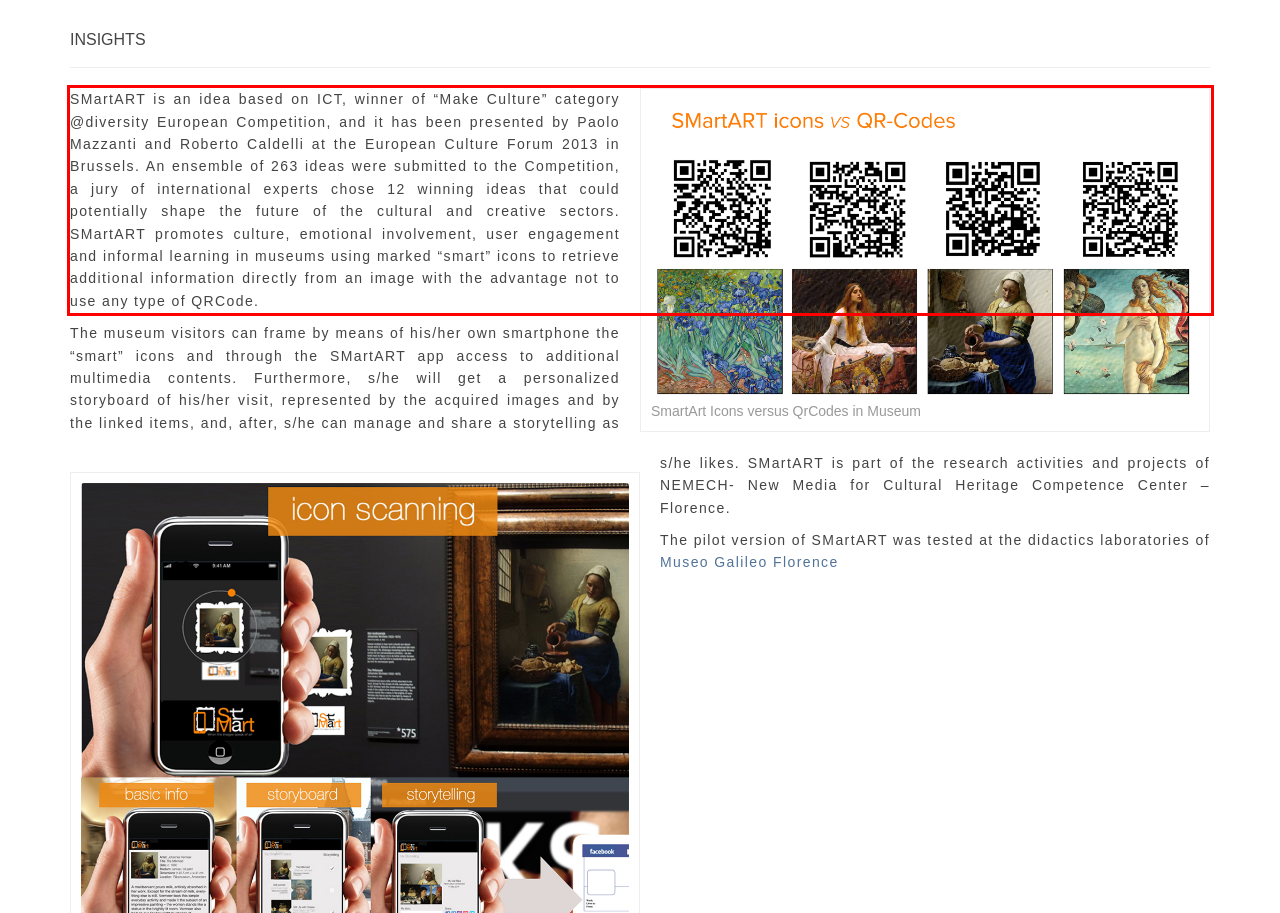Using the webpage screenshot, recognize and capture the text within the red bounding box.

SMartART is an idea based on ICT, winner of “Make Culture” category @diversity European Competition, and it has been presented by Paolo Mazzanti and Roberto Caldelli at the European Culture Forum 2013 in Brussels. An ensemble of 263 ideas were submitted to the Competition, a jury of international experts chose 12 winning ideas that could potentially shape the future of the cultural and creative sectors. SMartART promotes culture, emotional involvement, user engagement and informal learning in museums using marked “smart” icons to retrieve additional information directly from an image with the advantage not to use any type of QRCode.